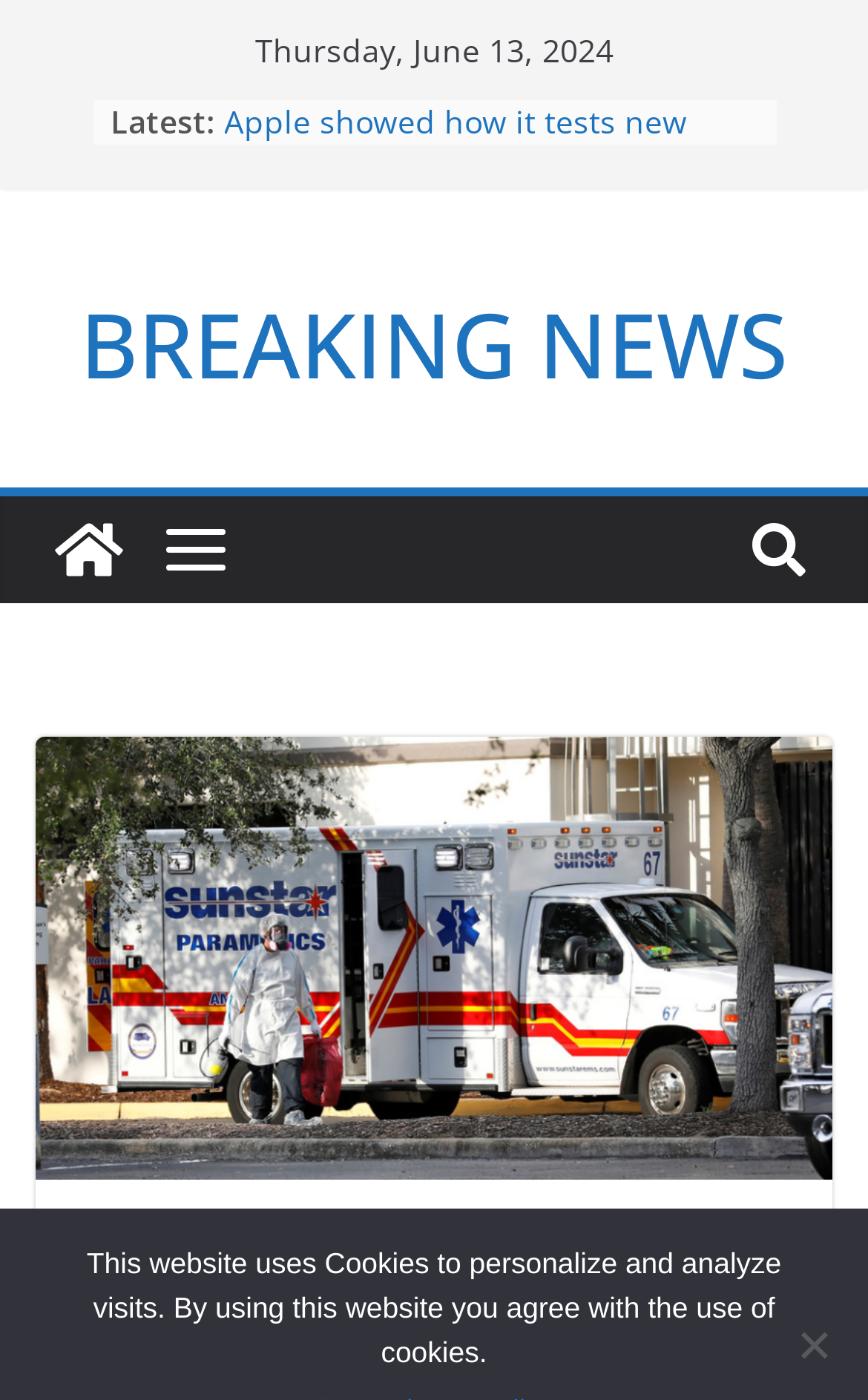Find the bounding box coordinates of the element you need to click on to perform this action: 'View the latest news'. The coordinates should be represented by four float values between 0 and 1, in the format [left, top, right, bottom].

[0.127, 0.072, 0.247, 0.102]